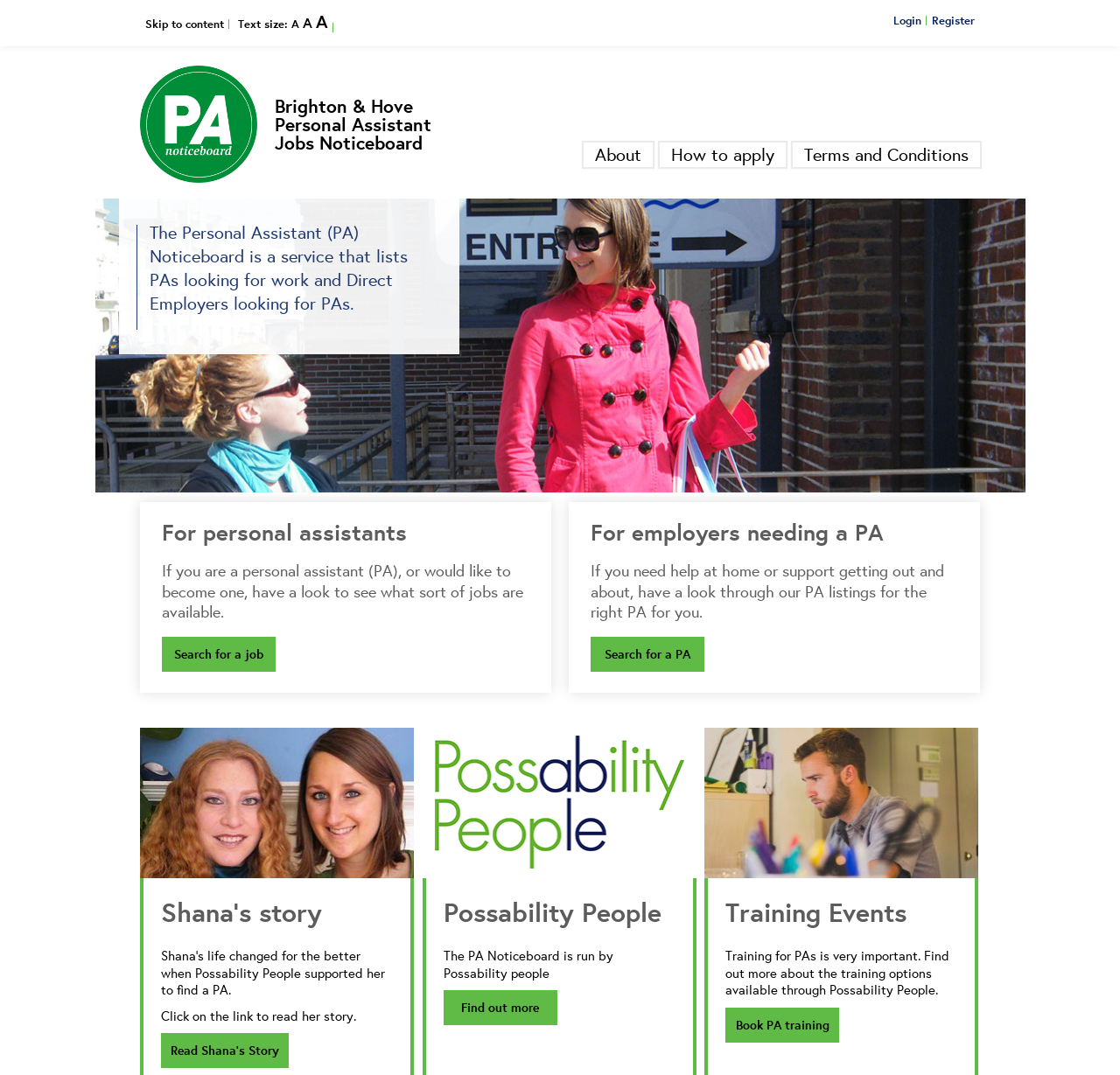For the element described, predict the bounding box coordinates as (top-left x, top-left y, bottom-right x, bottom-right y). All values should be between 0 and 1. Element description: Register

[0.827, 0.011, 0.875, 0.027]